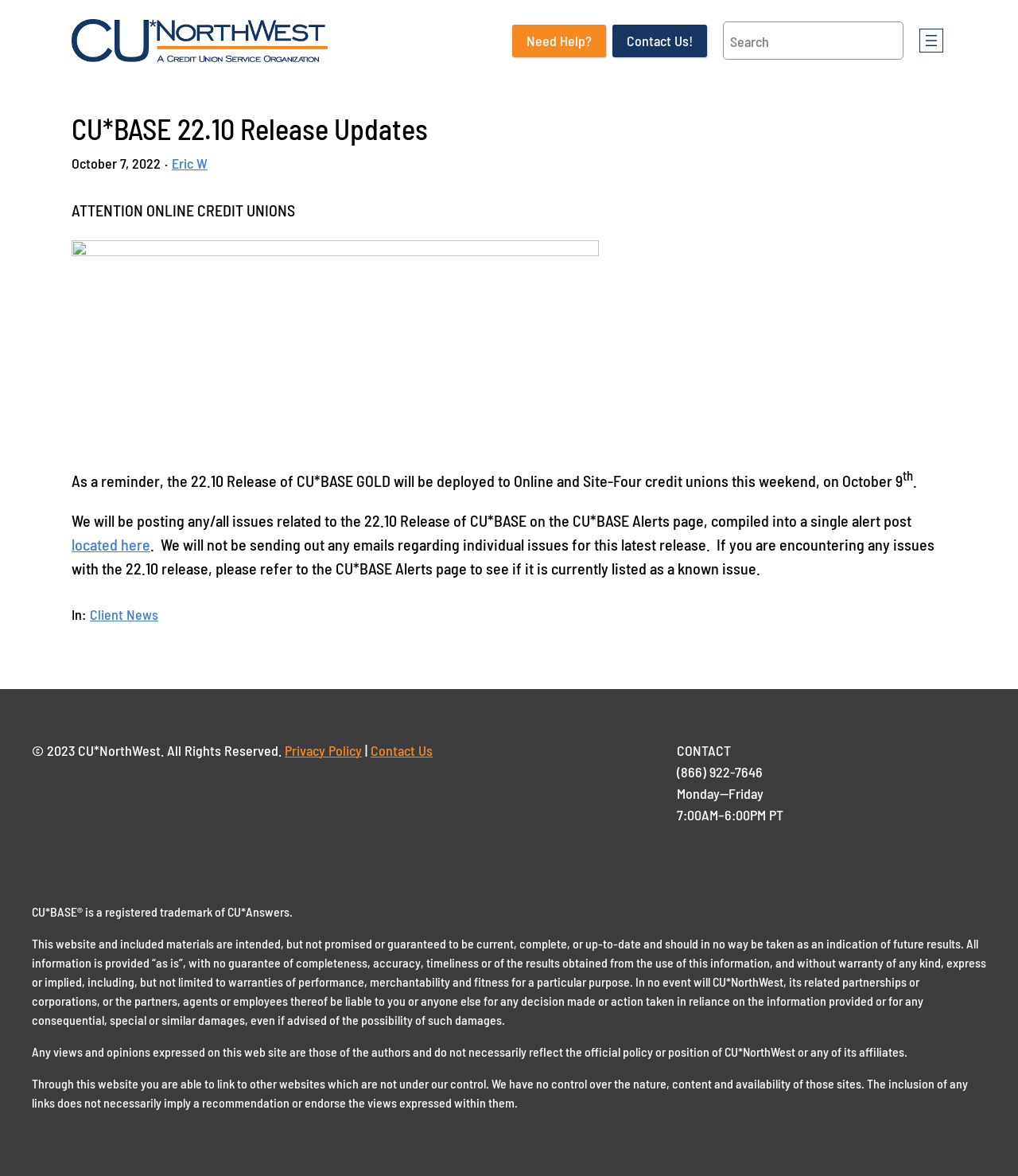Provide the bounding box coordinates of the section that needs to be clicked to accomplish the following instruction: "View Client News."

[0.088, 0.515, 0.155, 0.53]